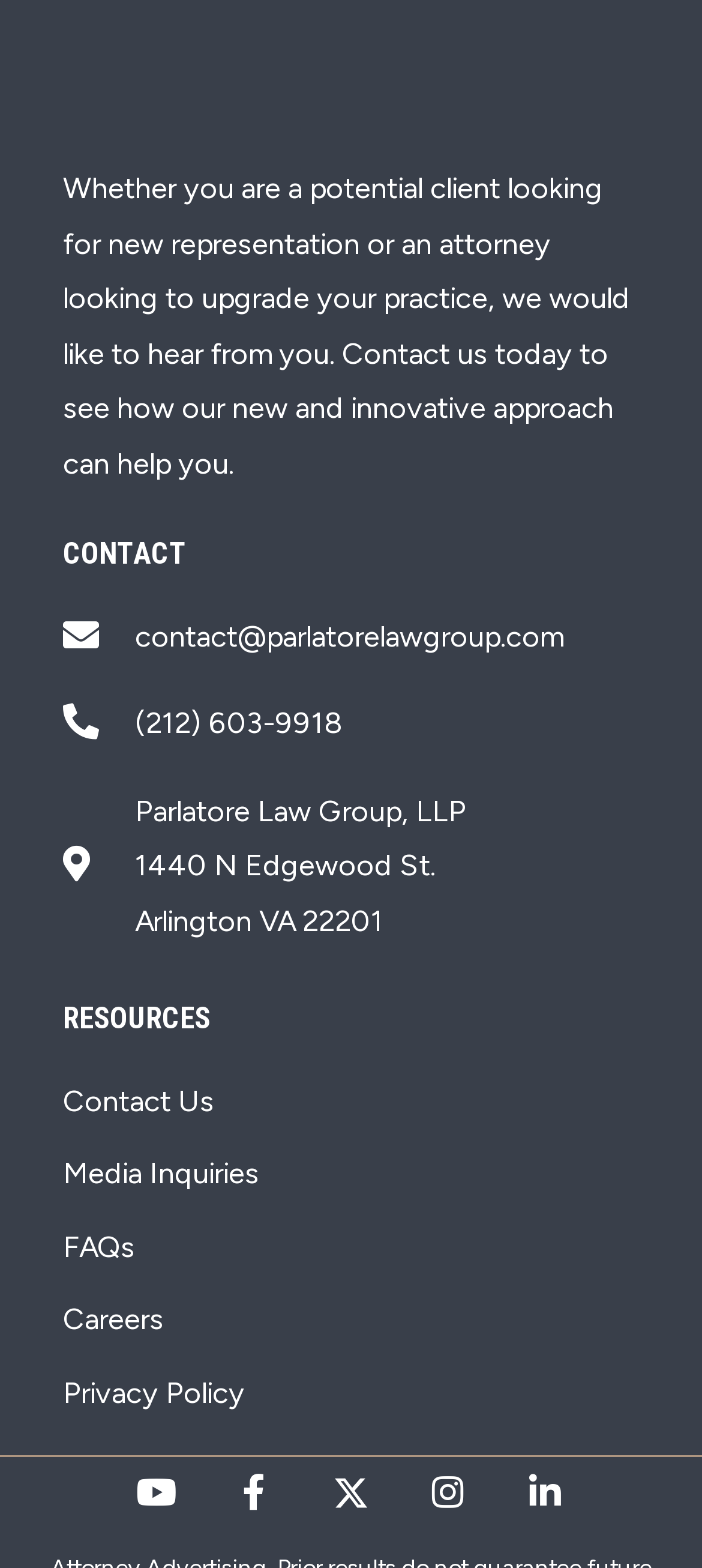Please identify the coordinates of the bounding box for the clickable region that will accomplish this instruction: "Check the FAQs".

[0.09, 0.777, 0.91, 0.812]